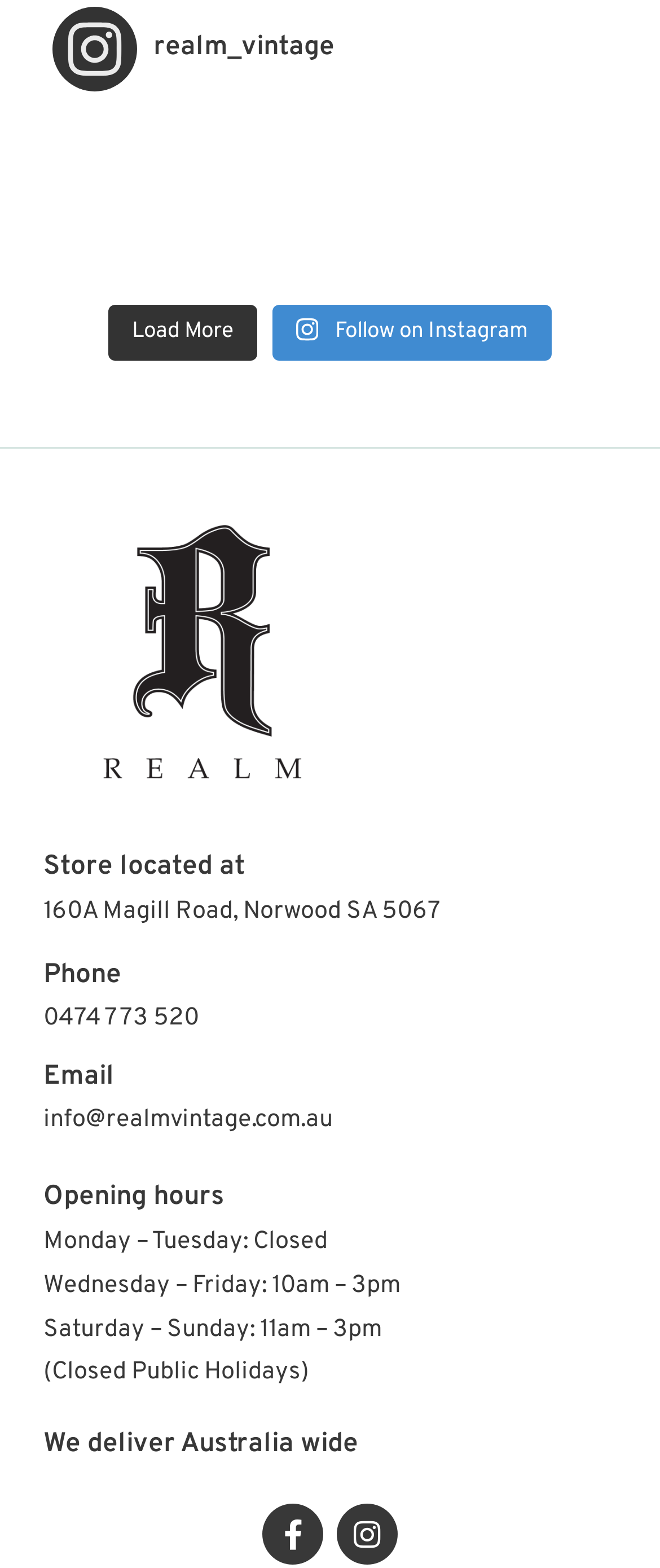Please mark the bounding box coordinates of the area that should be clicked to carry out the instruction: "click to view other languages".

None